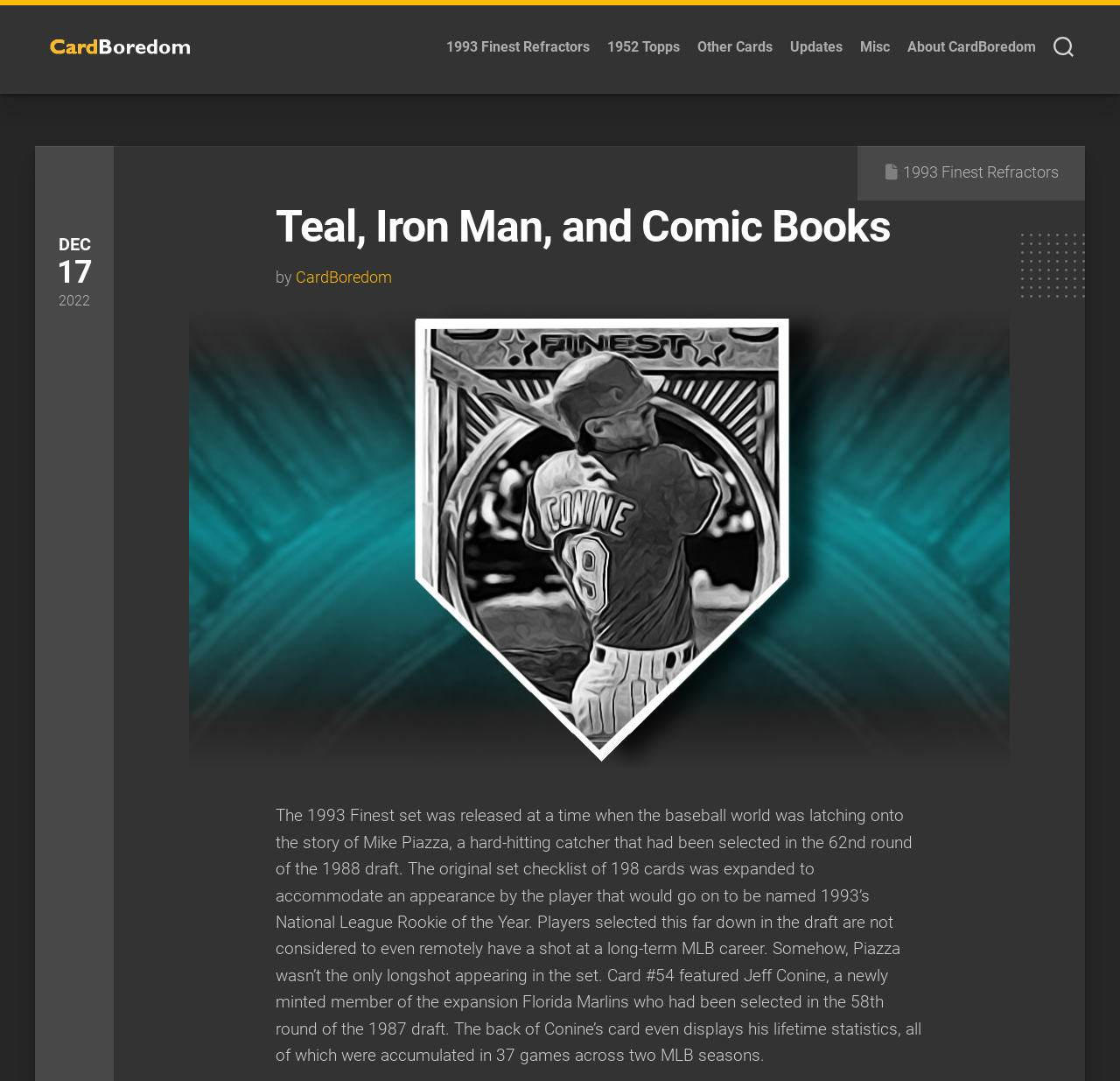Please find the bounding box coordinates of the element that must be clicked to perform the given instruction: "Click on the 'CardBoredom: Baseball Card Blog' link". The coordinates should be four float numbers from 0 to 1, i.e., [left, top, right, bottom].

[0.039, 0.021, 0.176, 0.07]